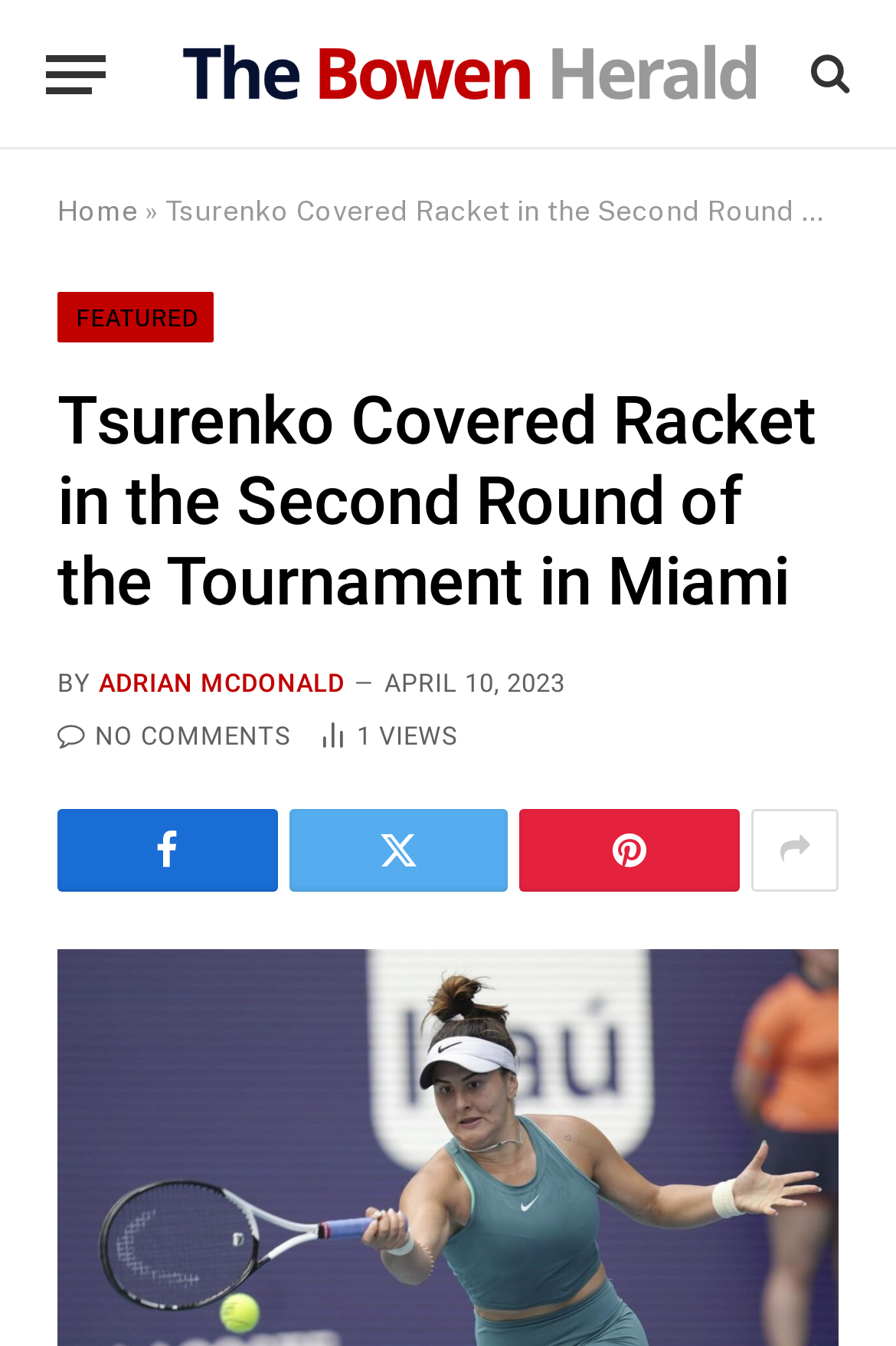What is the name of the website?
Please provide a detailed and thorough answer to the question.

The name of the website can be found at the top of the webpage, which is 'The Bowen Herald', and it is also the text of the image at the top.